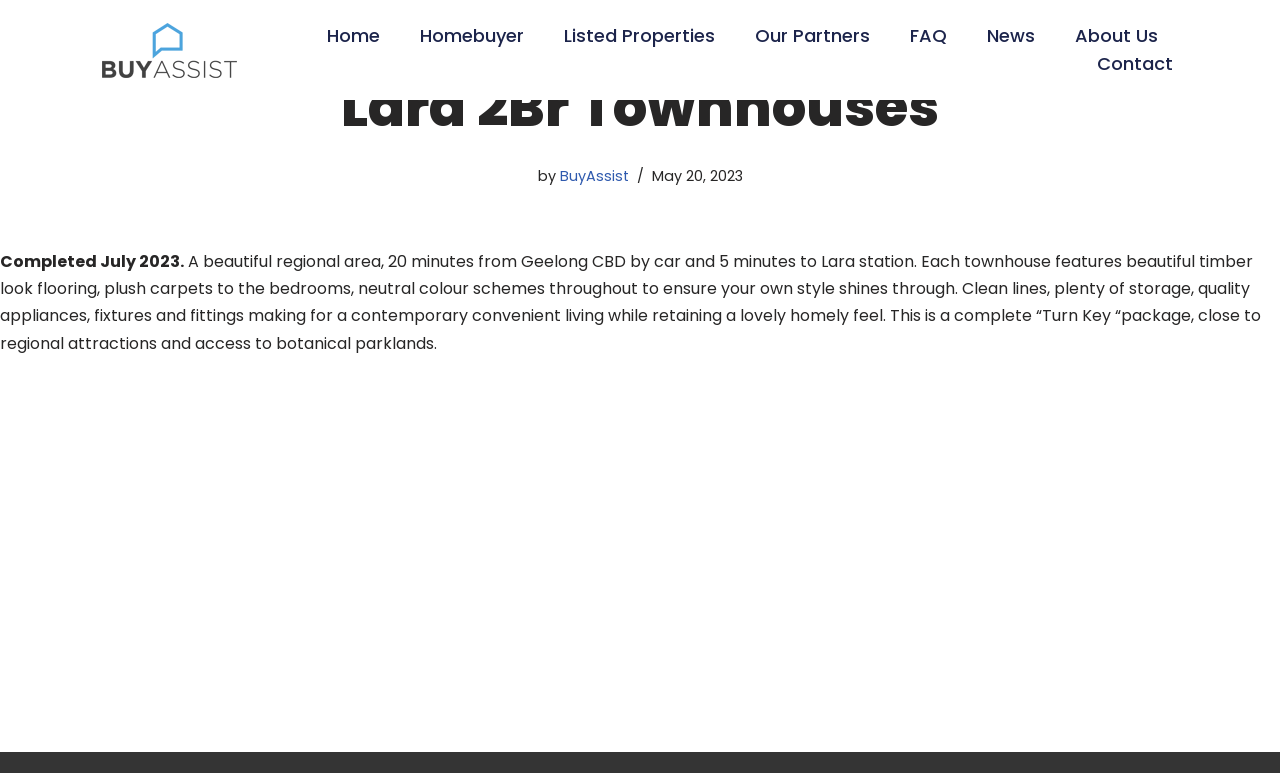Identify the bounding box coordinates for the UI element described as follows: "Skip to content". Ensure the coordinates are four float numbers between 0 and 1, formatted as [left, top, right, bottom].

[0.0, 0.041, 0.023, 0.067]